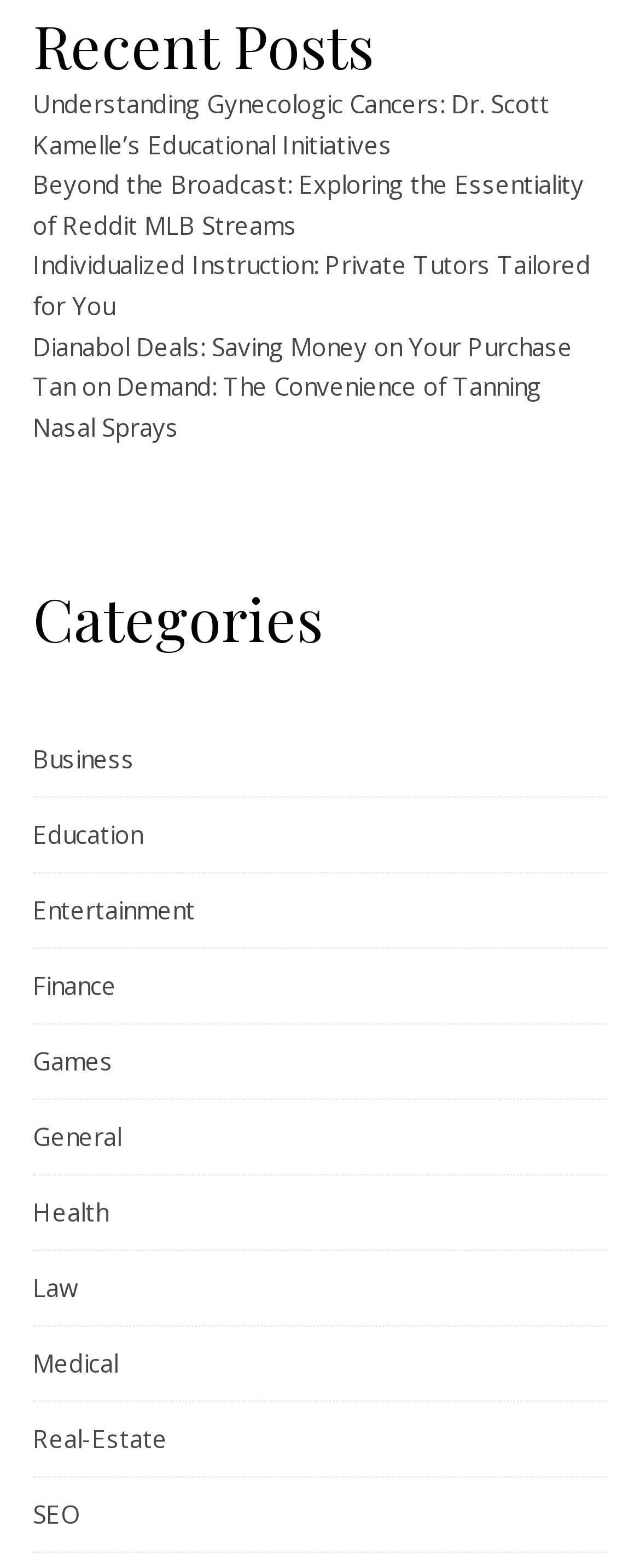Locate the bounding box coordinates of the area to click to fulfill this instruction: "read about understanding gynecologic cancers". The bounding box should be presented as four float numbers between 0 and 1, in the order [left, top, right, bottom].

[0.051, 0.055, 0.859, 0.102]